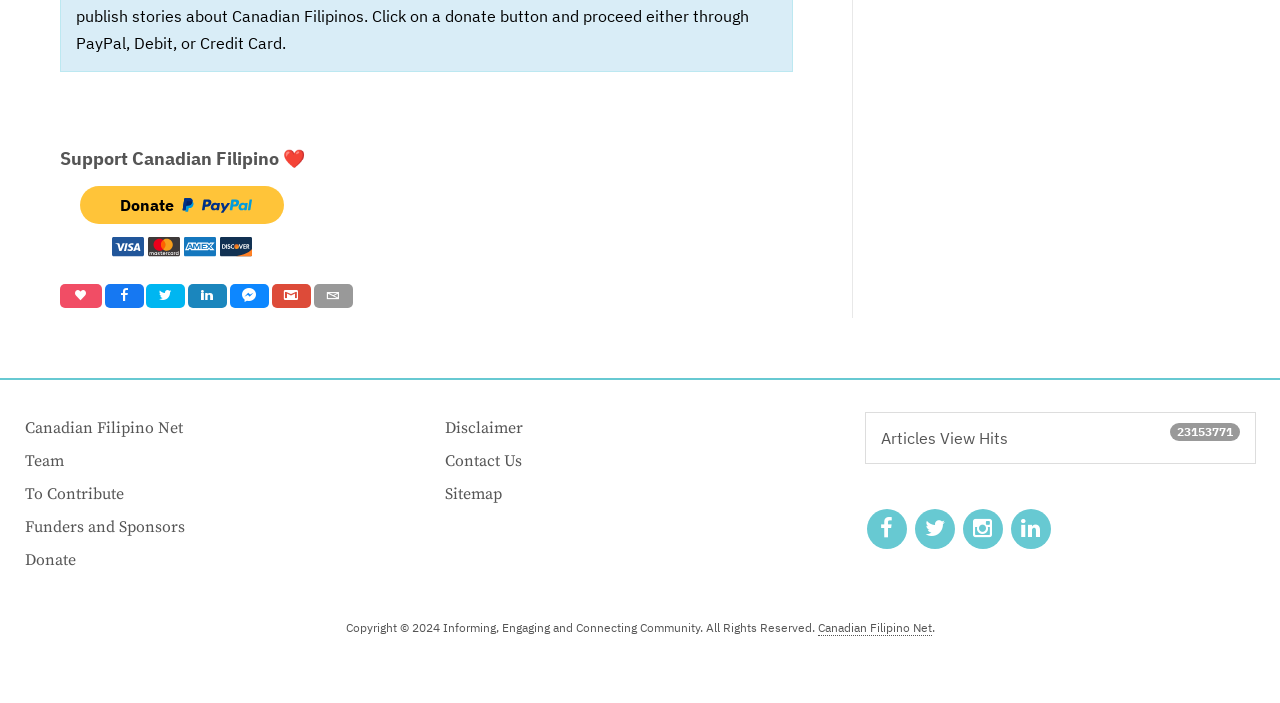Locate the bounding box of the UI element defined by this description: "aria-label="inline_bottom_gmail"". The coordinates should be given as four float numbers between 0 and 1, formatted as [left, top, right, bottom].

[0.212, 0.404, 0.243, 0.438]